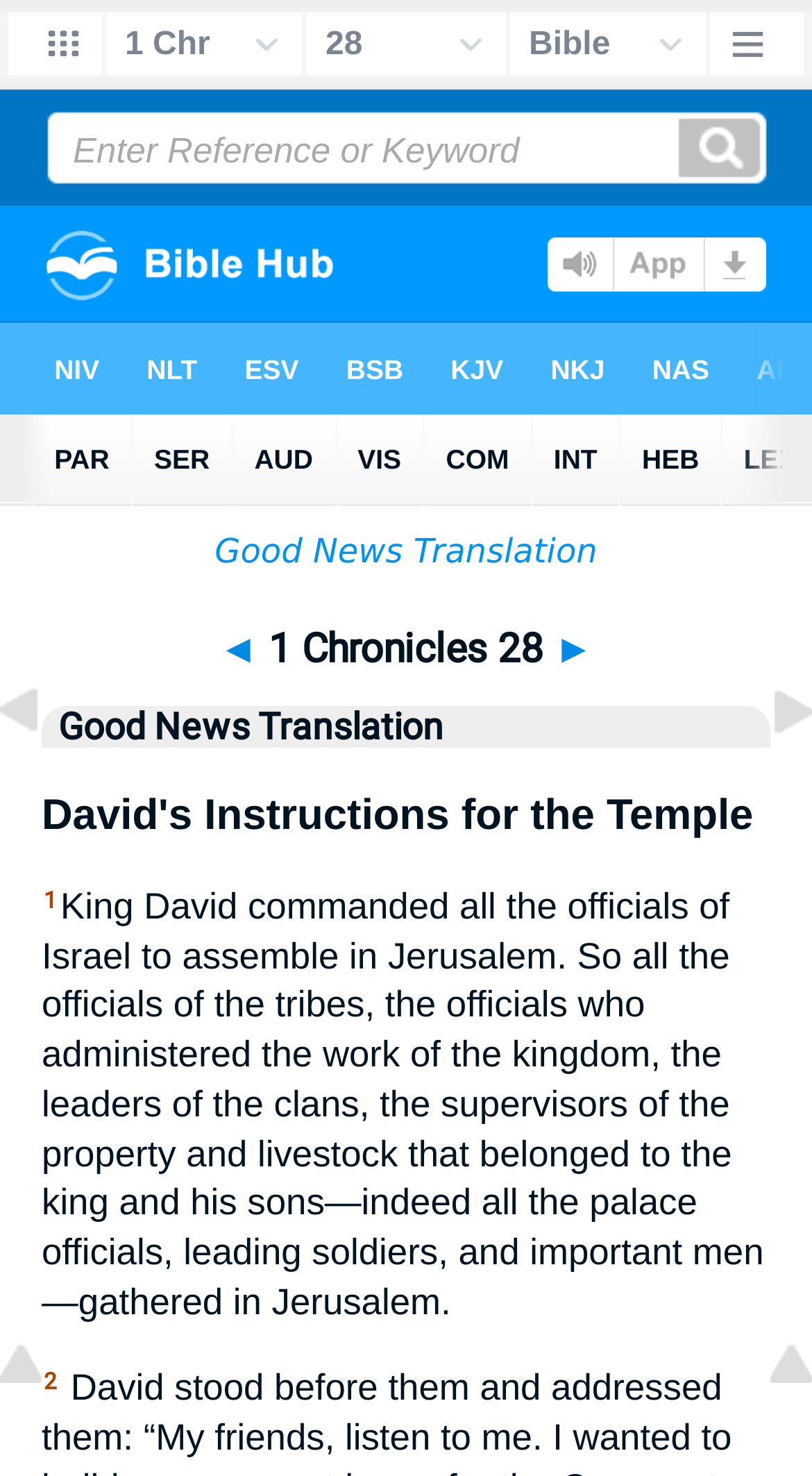What are the navigation links present on the webpage?
Respond with a short answer, either a single word or a phrase, based on the image.

Previous, Next, Top of Page